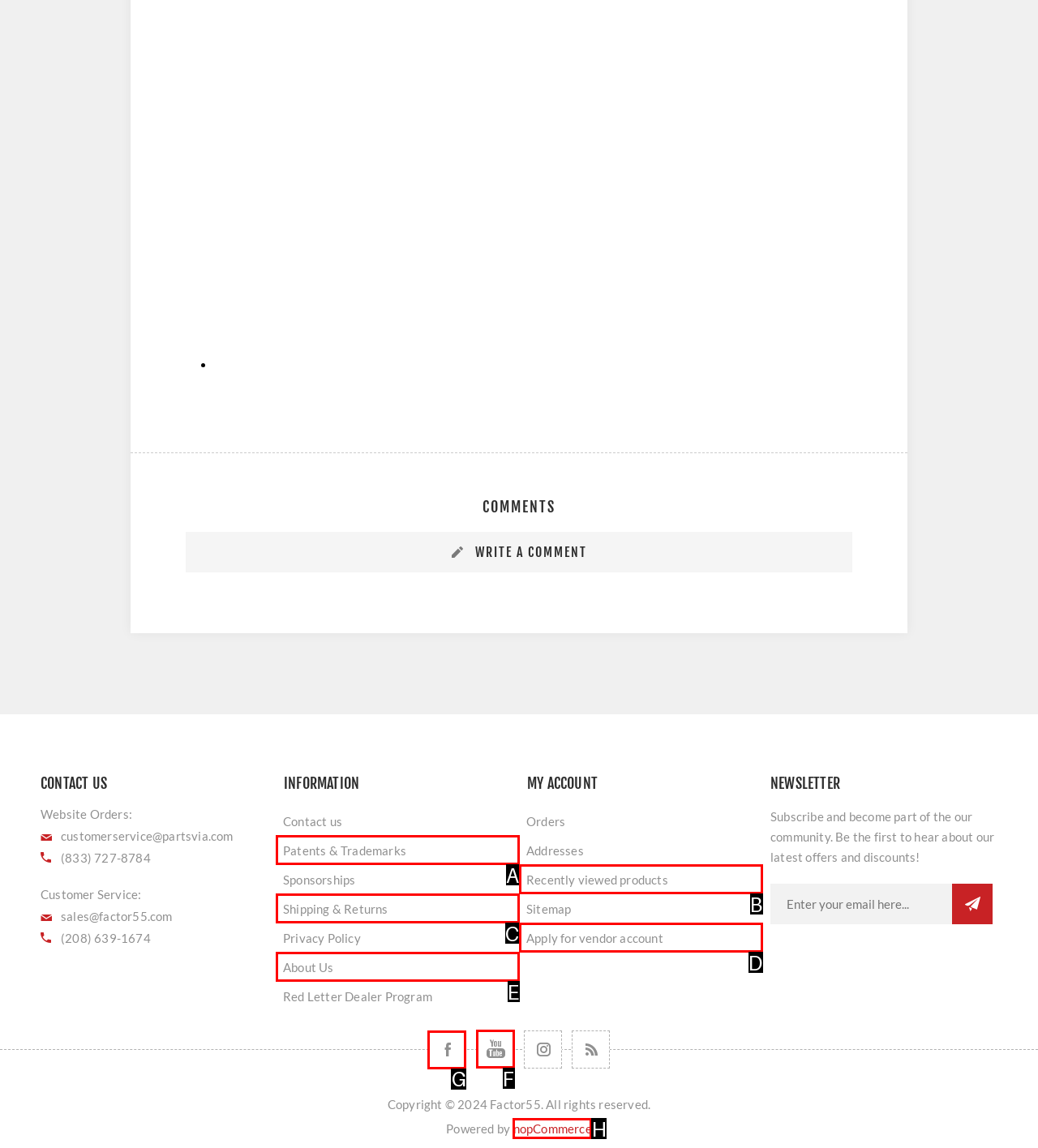For the task: Follow us on Facebook, specify the letter of the option that should be clicked. Answer with the letter only.

G